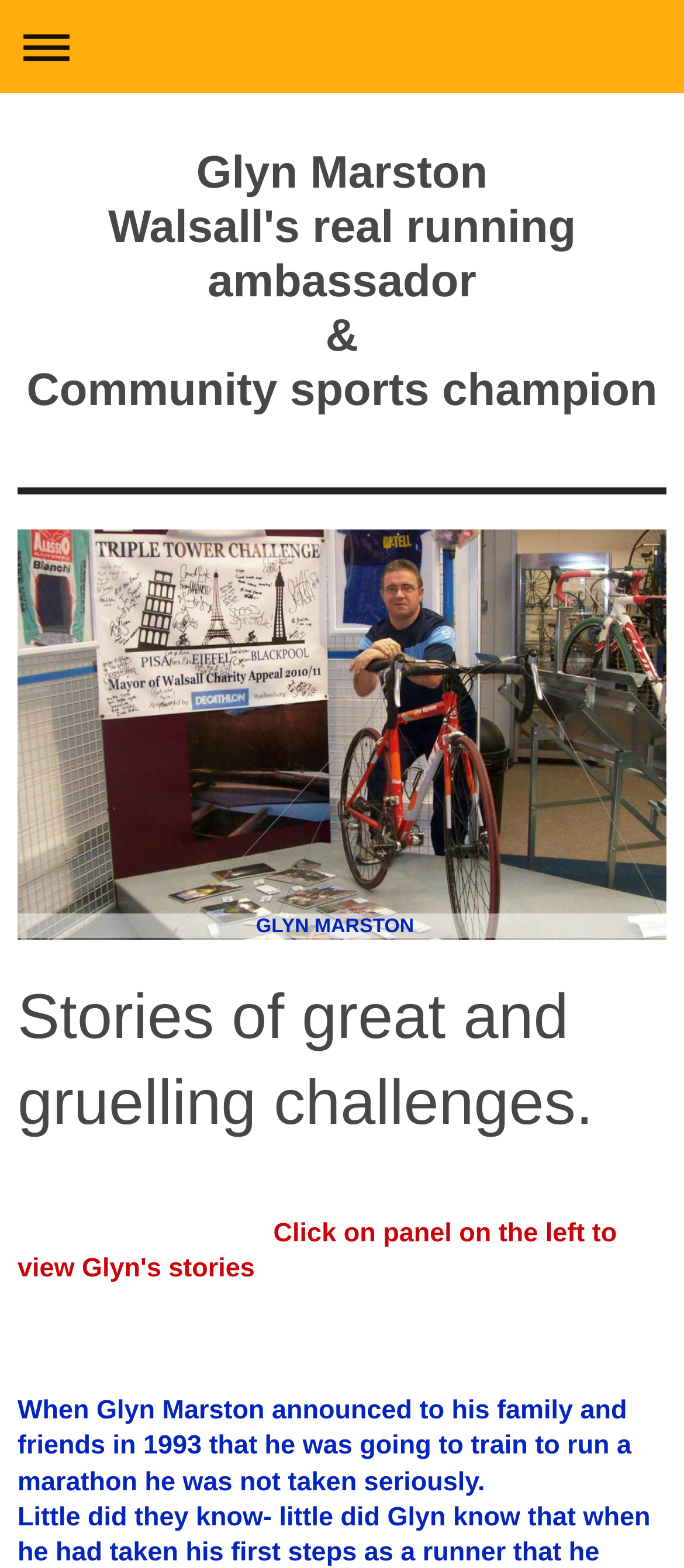What is the text on the top-left link?
Using the picture, provide a one-word or short phrase answer.

≡ Expand/collapse navigation